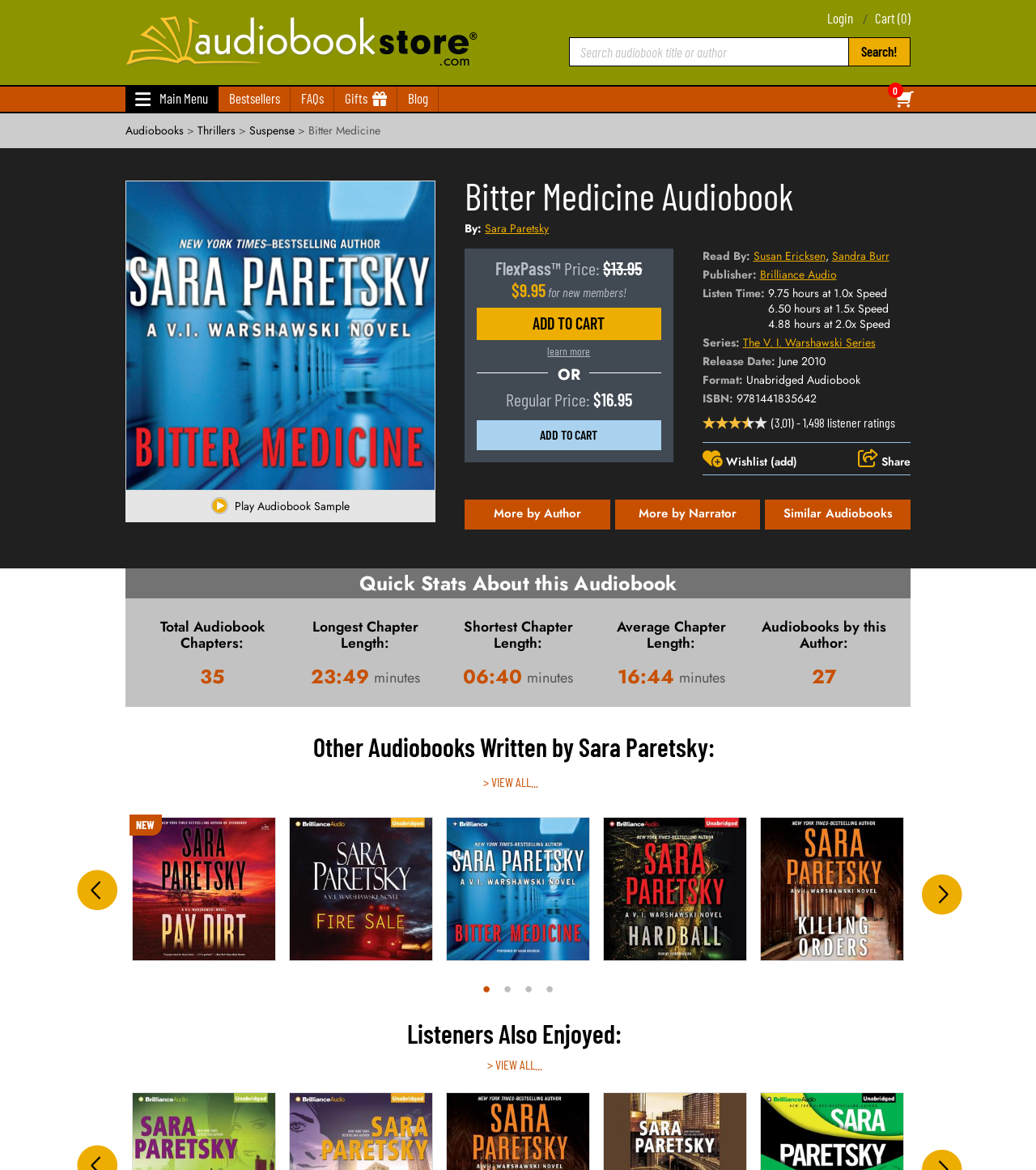Who is the author of the audiobook?
Look at the webpage screenshot and answer the question with a detailed explanation.

I found the author's name by looking at the link element with the text 'By:' and the link element with the text 'Sara Paretsky'.